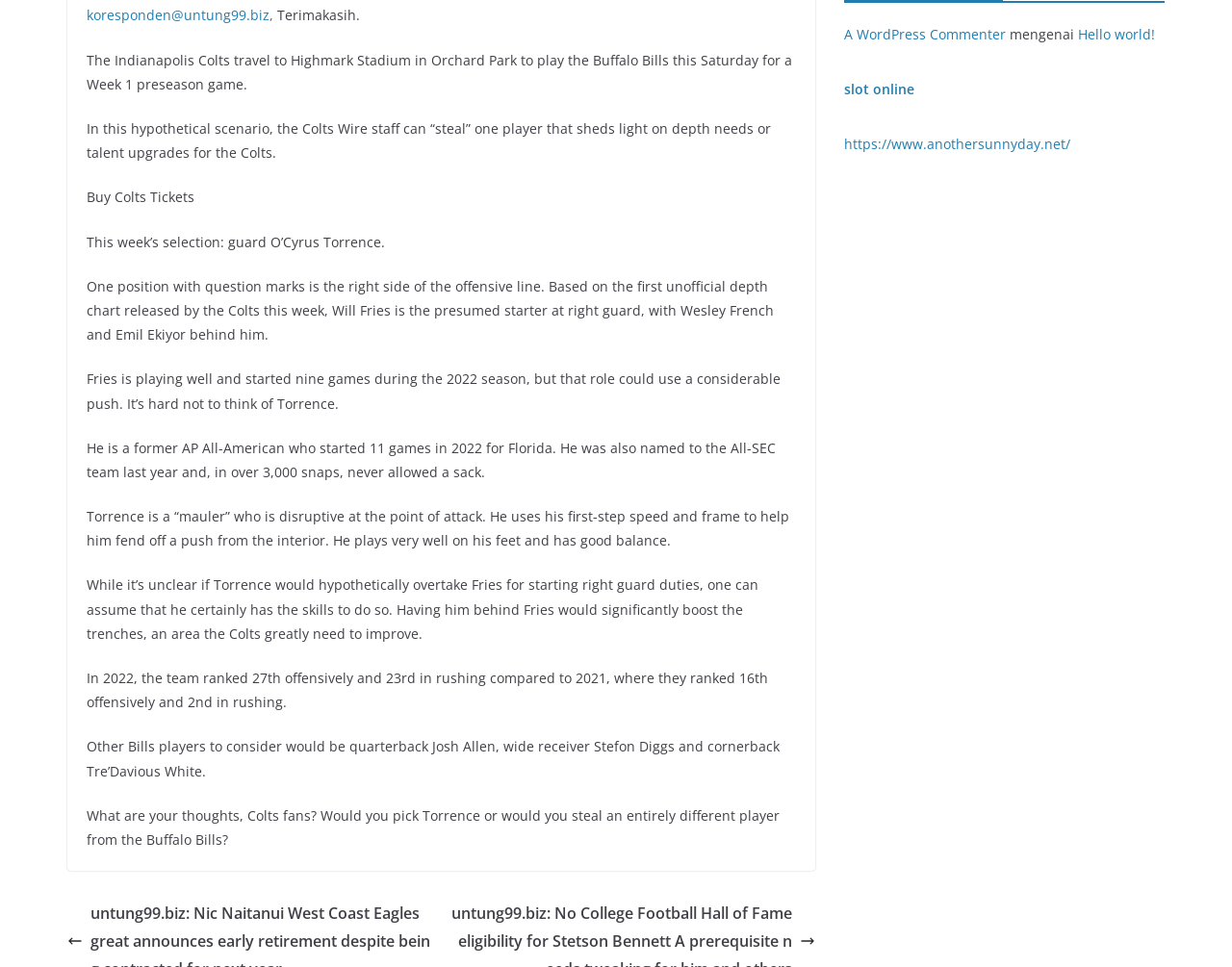Provide the bounding box for the UI element matching this description: "slot online".

[0.685, 0.083, 0.742, 0.102]